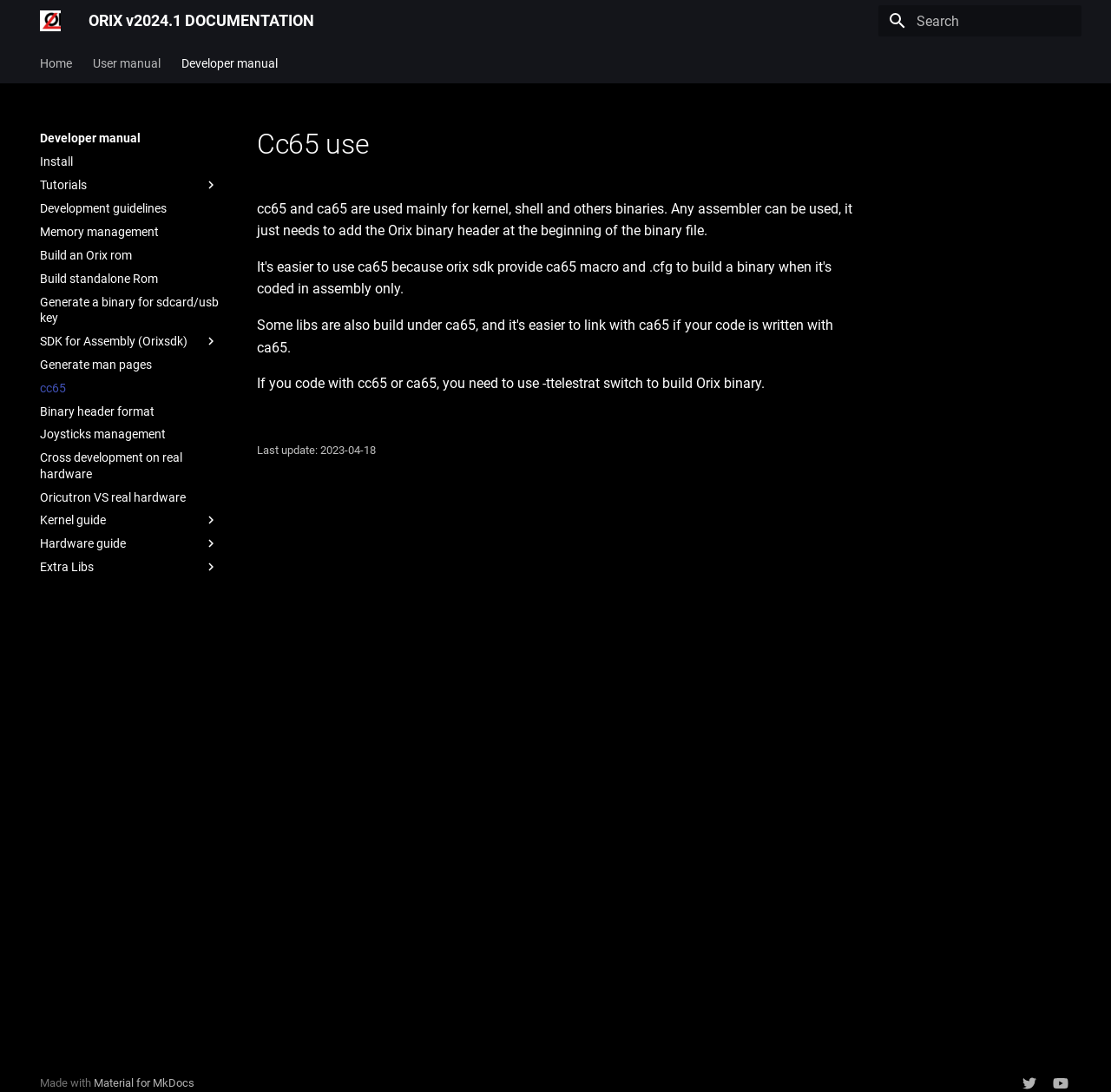Bounding box coordinates are to be given in the format (top-left x, top-left y, bottom-right x, bottom-right y). All values must be floating point numbers between 0 and 1. Provide the bounding box coordinate for the UI element described as: Back to top

[0.449, 0.054, 0.551, 0.086]